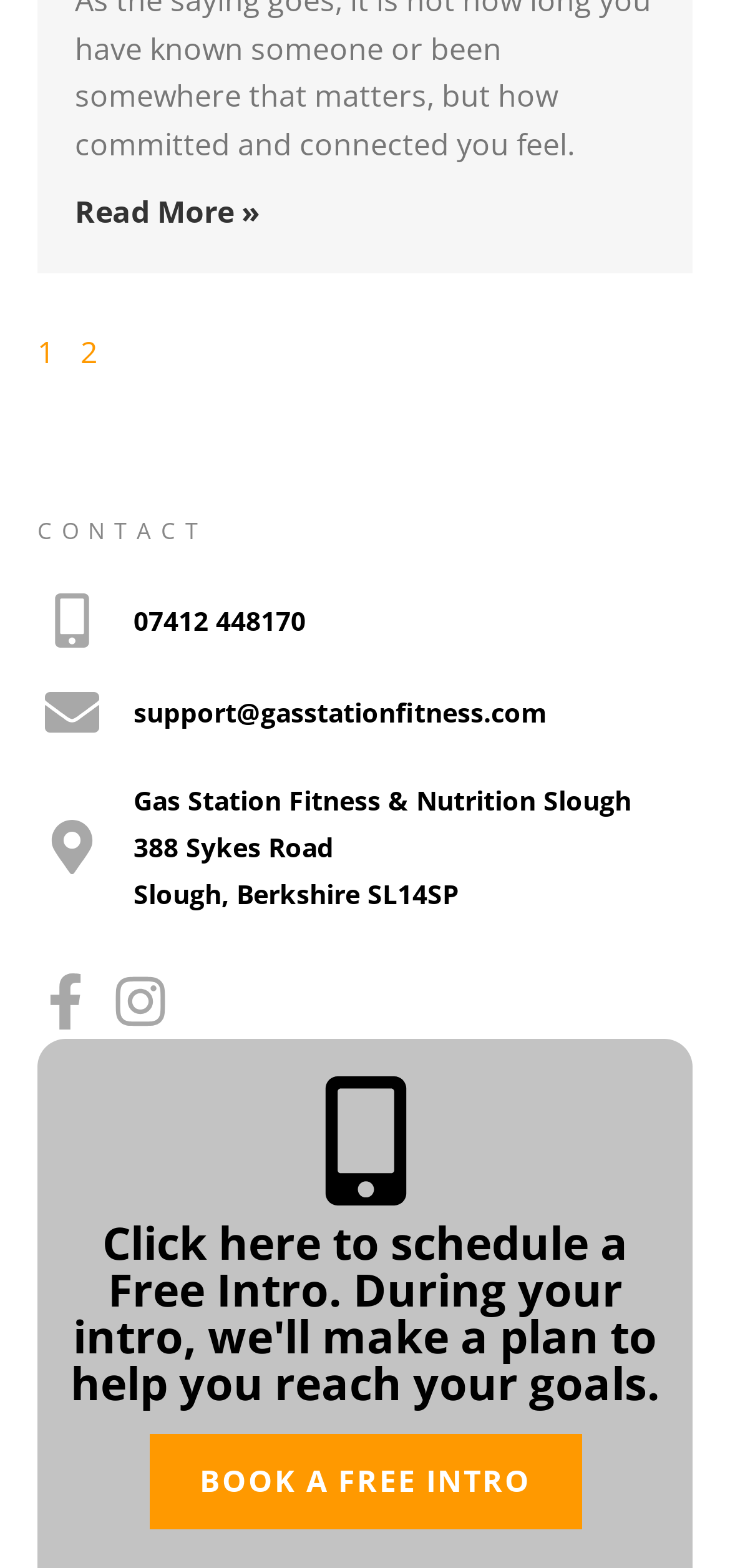What is the phone number to contact?
Please use the visual content to give a single word or phrase answer.

07412 448170